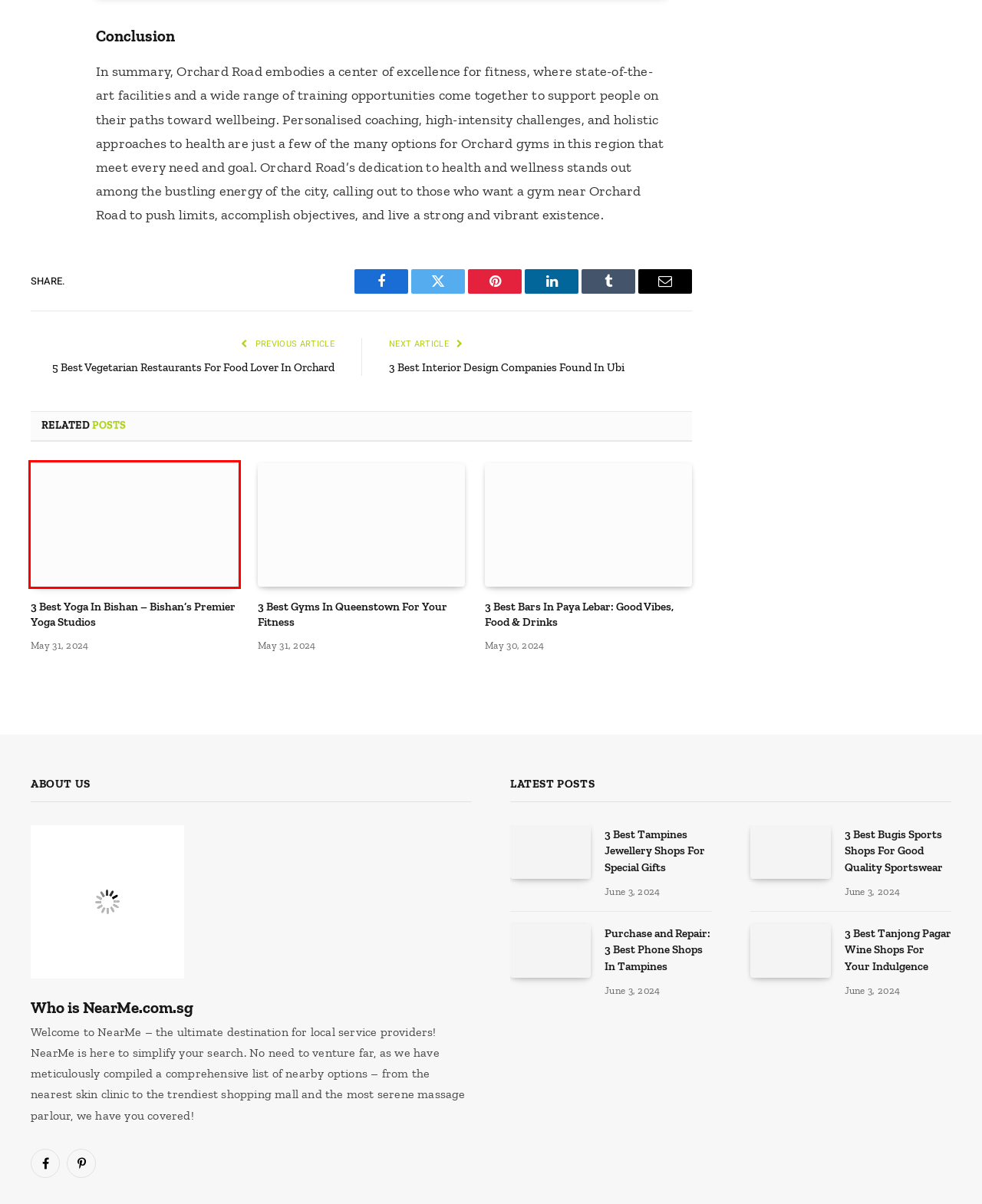Using the screenshot of a webpage with a red bounding box, pick the webpage description that most accurately represents the new webpage after the element inside the red box is clicked. Here are the candidates:
A. Services | Nearme.com.sg
B. Food | Nearme.com.sg
C. 3 Best Interior Design Companies Found In Ubi (2024)
D. Lifestyle | Nearme.com.sg
E. 3 Best Bars In Paya Lebar: Good Vibes, Food & Drinks (2024)
F. 3 Best Yoga In Bishan – Bishan’s Premier Yoga Studios (2024)
G. 3 Best Serangoon Florists For Your Floral Wants (2024)
H. 3 Best Gyms In Queenstown For Your Fitness (2024)

F